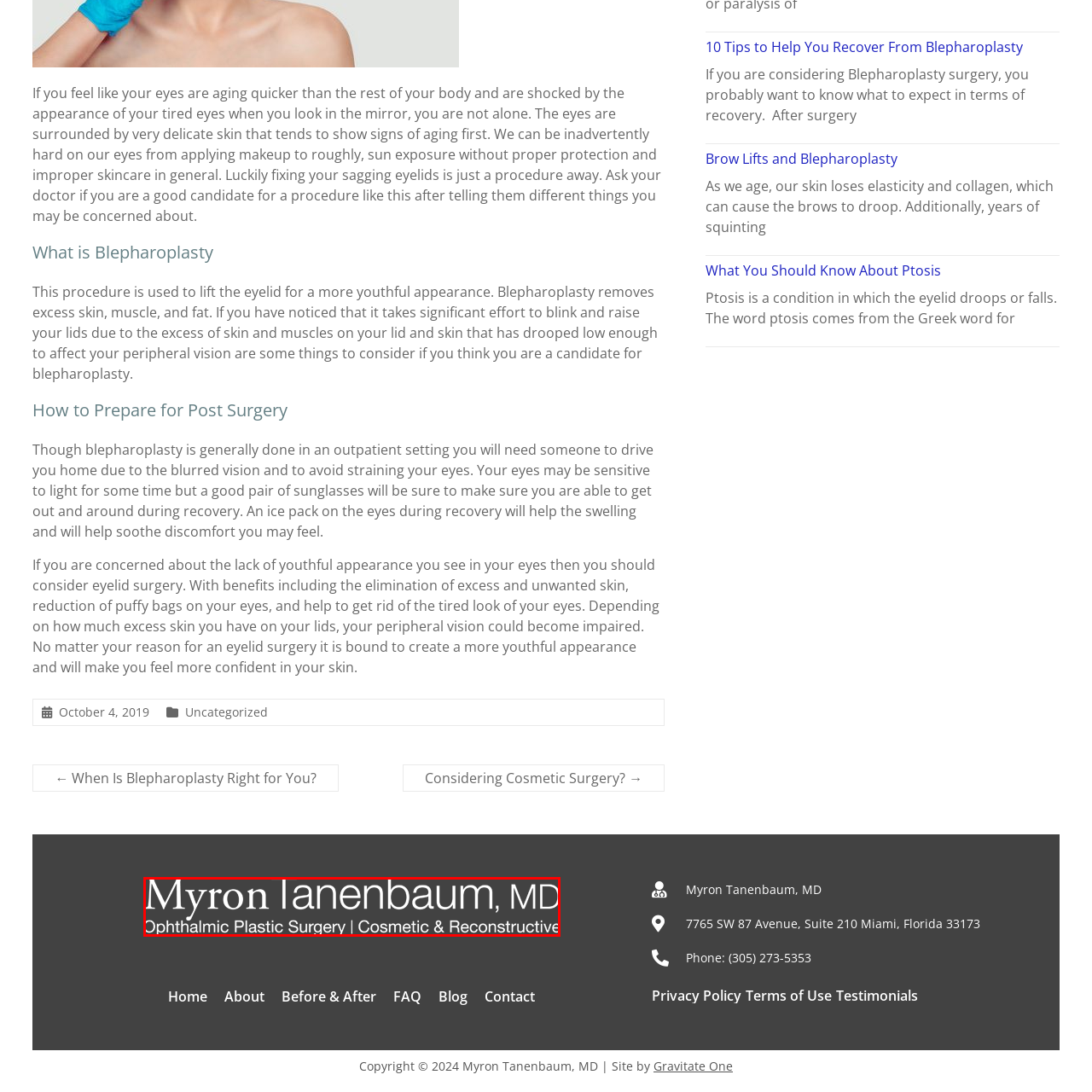Generate a detailed caption for the picture within the red-bordered area.

The image prominently displays the name "Myron Tanenbaum, MD," alongside the subtitle "Ophthalmic Plastic Surgery | Cosmetic & Reconstructive." This indicates that Dr. Tanenbaum specializes in surgical procedures aimed at enhancing and reconstructing the delicate structures around the eyes. The sleek and modern design of the logo reflects a professional branding approach, resonating with the cosmetic and reconstructive nature of the services provided. This branding emphasizes a commitment to quality care and advanced medical techniques in ophthalmic plastic surgery.